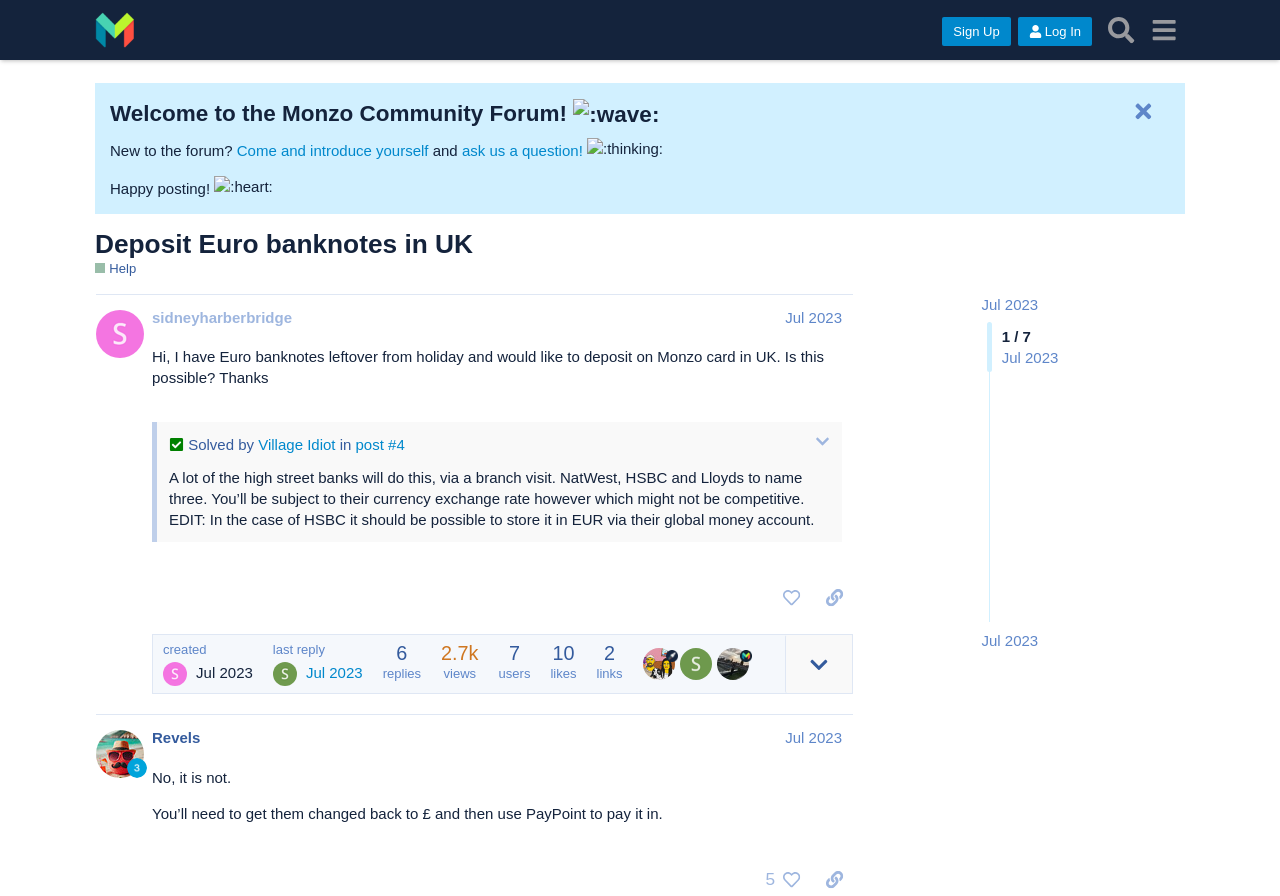Using the provided element description: "Deposit Euro banknotes in UK", identify the bounding box coordinates. The coordinates should be four floats between 0 and 1 in the order [left, top, right, bottom].

[0.074, 0.255, 0.37, 0.289]